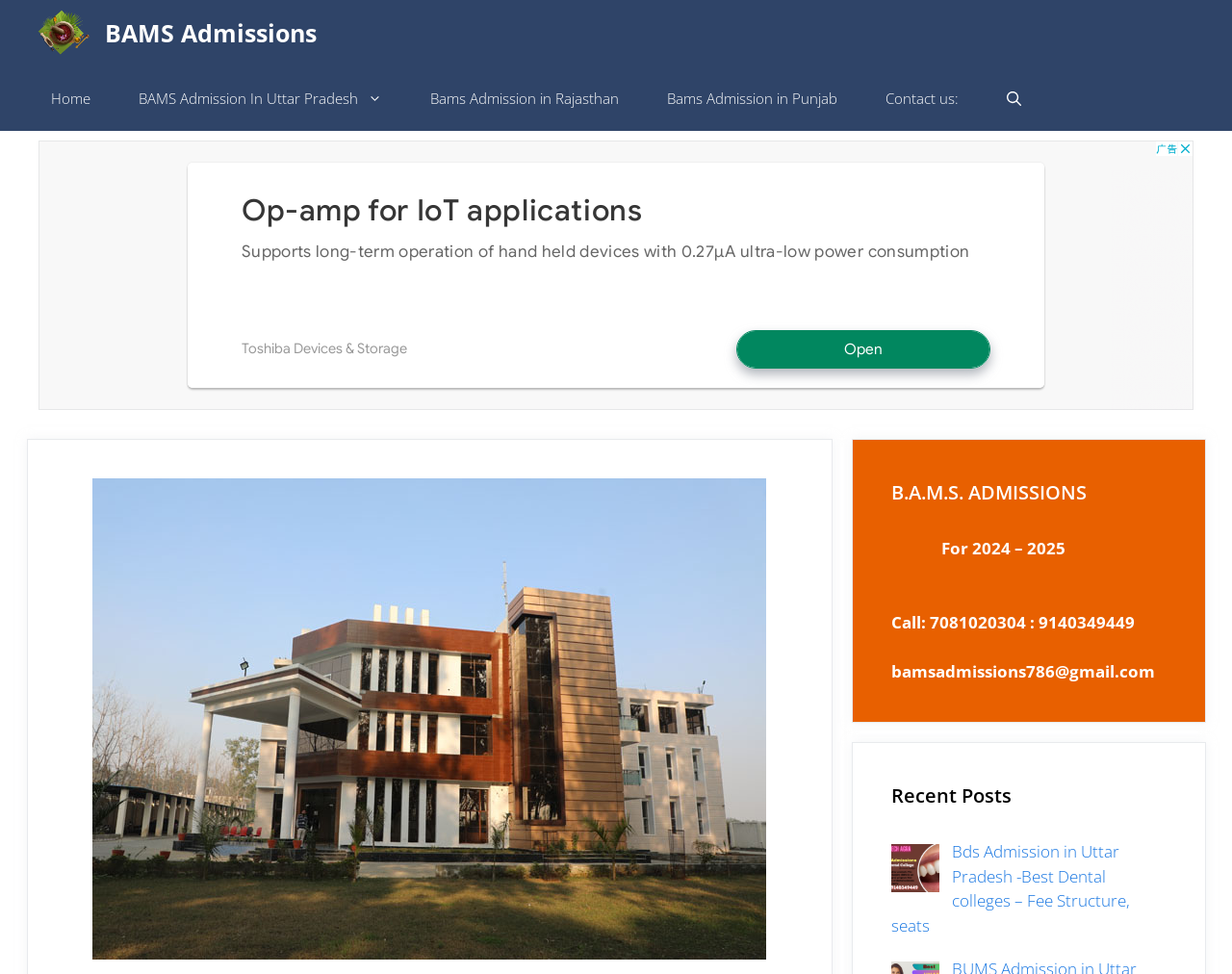Using the format (top-left x, top-left y, bottom-right x, bottom-right y), and given the element description, identify the bounding box coordinates within the screenshot: Home

[0.021, 0.067, 0.093, 0.134]